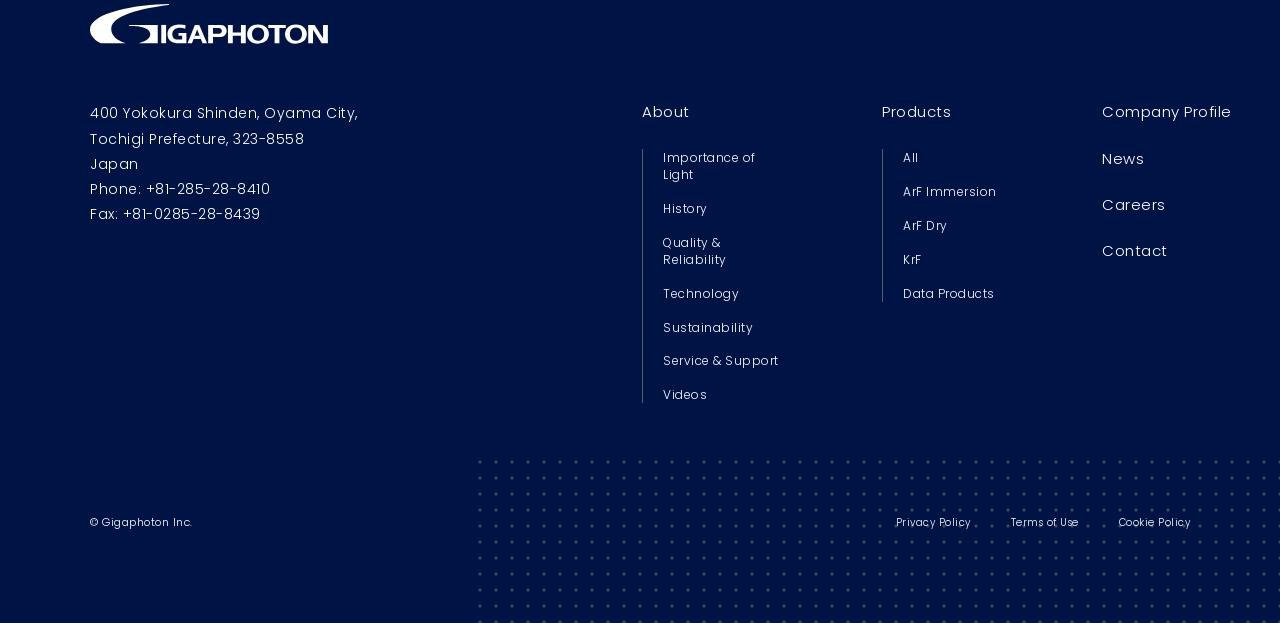Pinpoint the bounding box coordinates of the element that must be clicked to accomplish the following instruction: "Explore the 'Products' section". The coordinates should be in the format of four float numbers between 0 and 1, i.e., [left, top, right, bottom].

[0.689, 0.163, 0.743, 0.196]